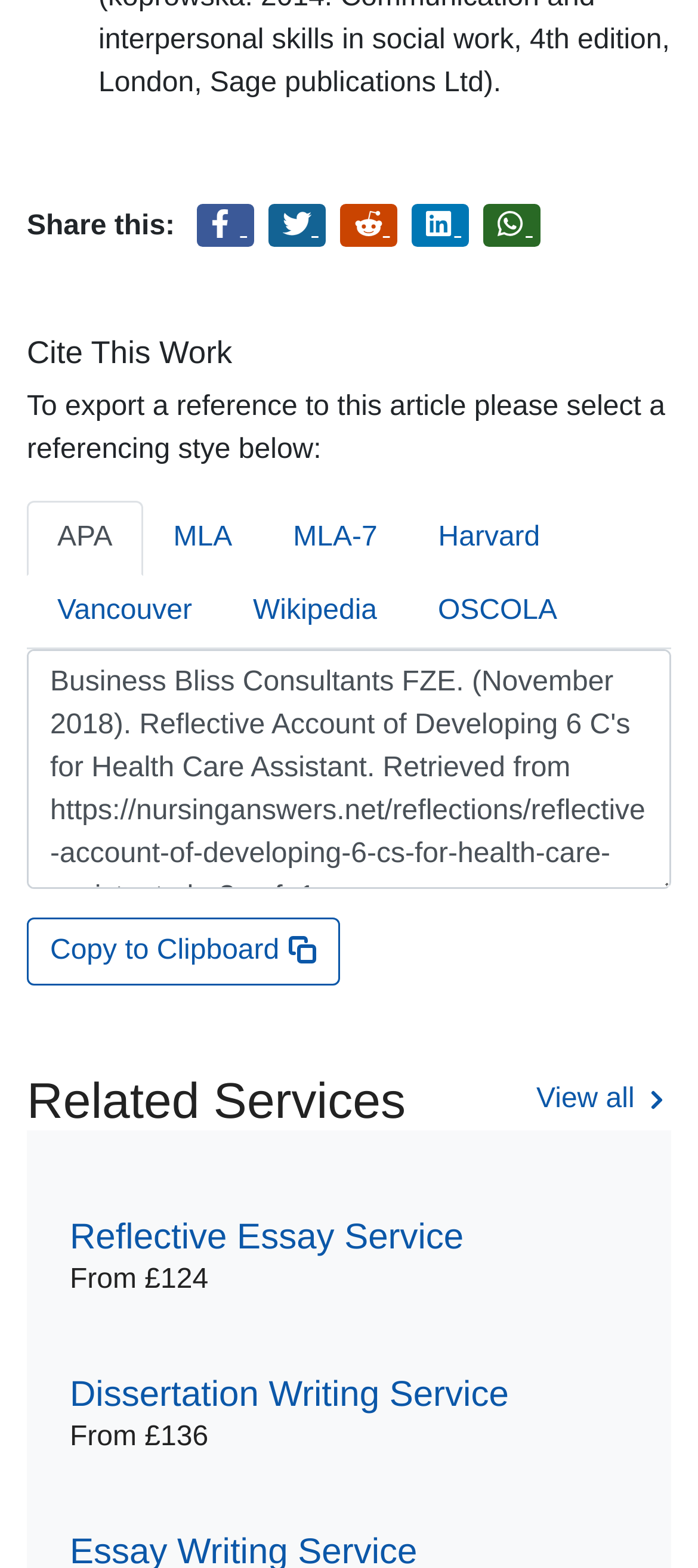Using the details in the image, give a detailed response to the question below:
What is the 'Related Services' section about?

The 'Related Services' section is located at the bottom of the webpage and contains links to various academic writing services such as Reflective Essay Service and Dissertation Writing Service. This section appears to be promoting additional services related to academic writing.